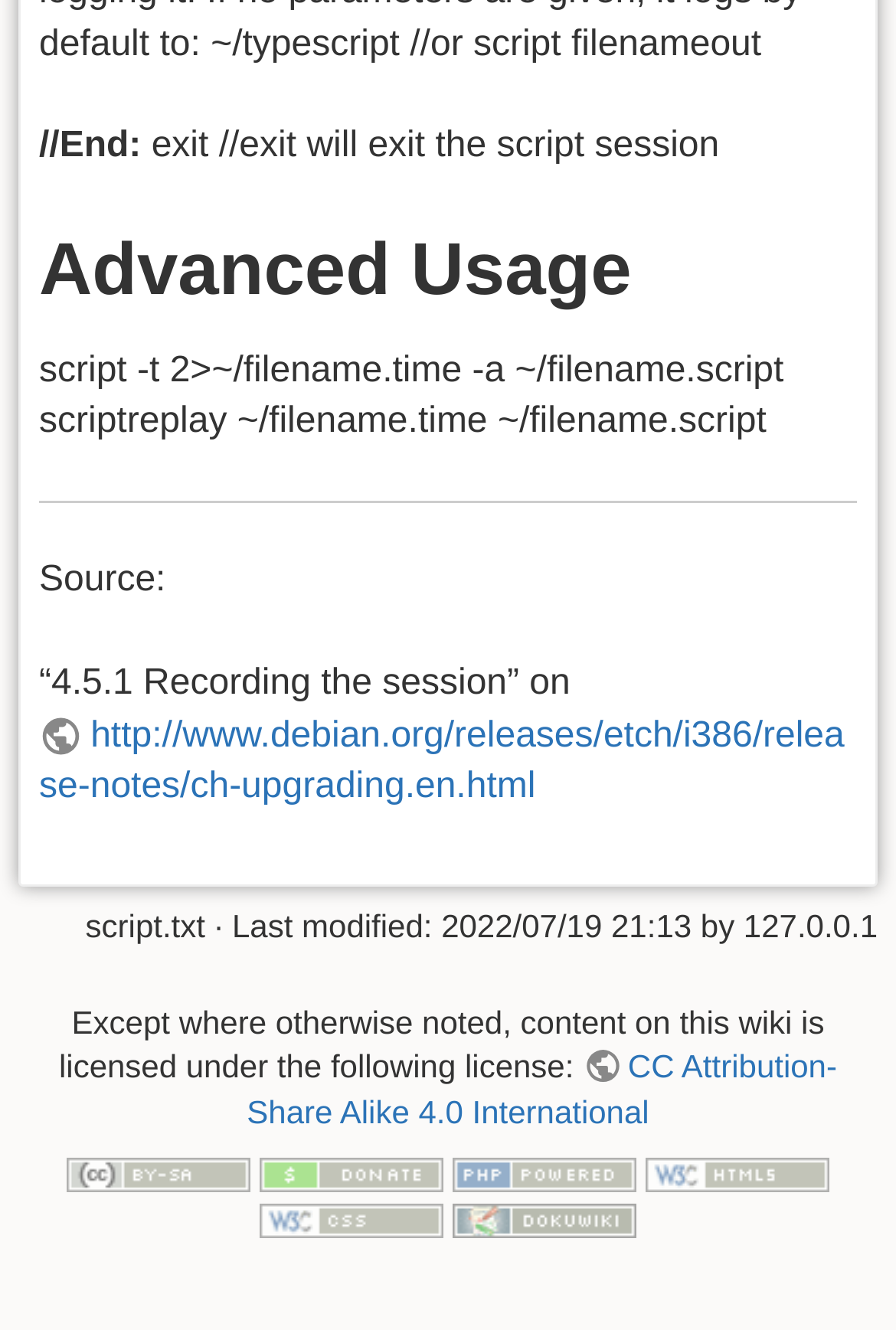Identify the bounding box coordinates of the clickable region to carry out the given instruction: "visit the page about CC Attribution-Share Alike 4.0 International".

[0.275, 0.788, 0.934, 0.85]